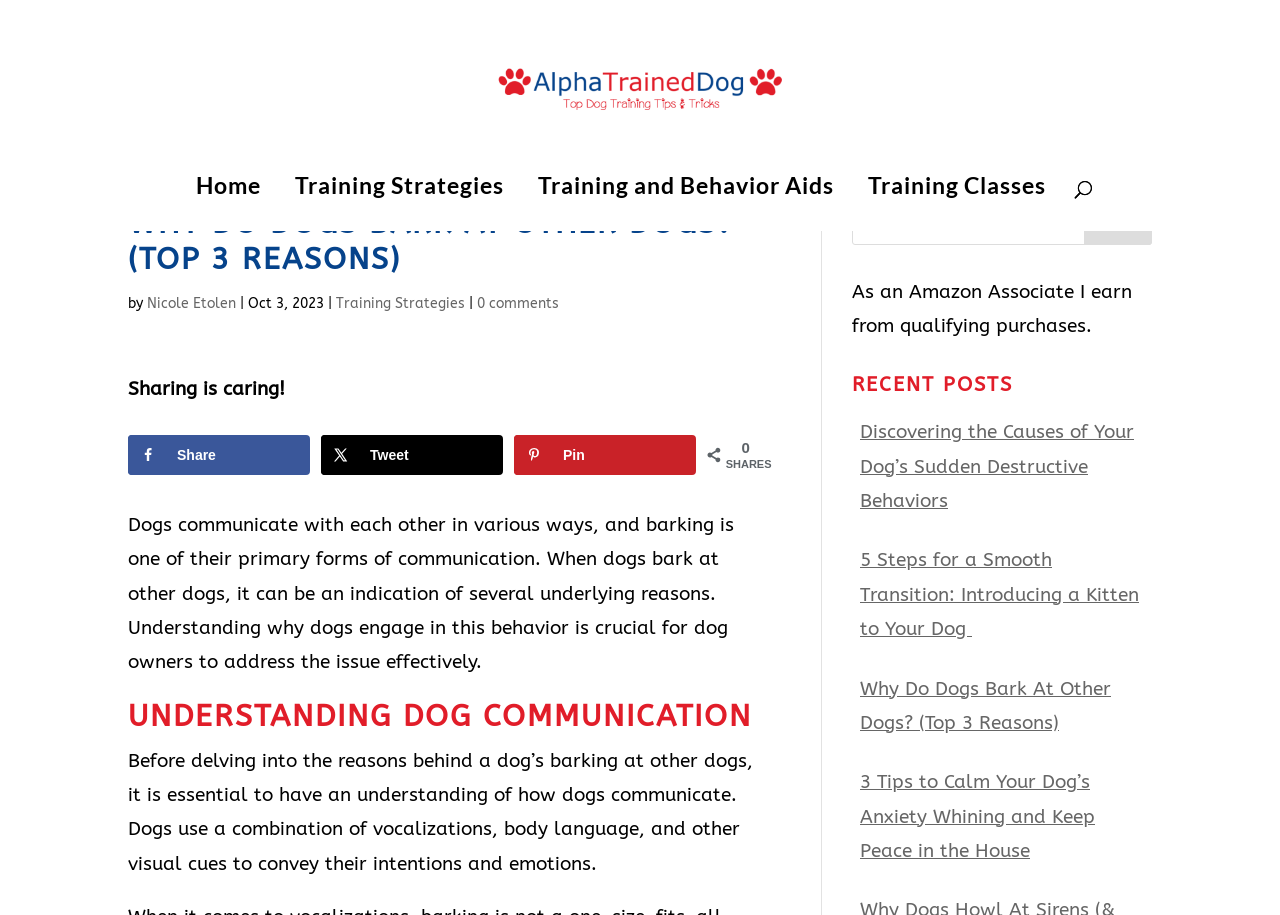Identify the bounding box coordinates of the element to click to follow this instruction: 'Click on the 'Home' link'. Ensure the coordinates are four float values between 0 and 1, provided as [left, top, right, bottom].

[0.153, 0.195, 0.204, 0.244]